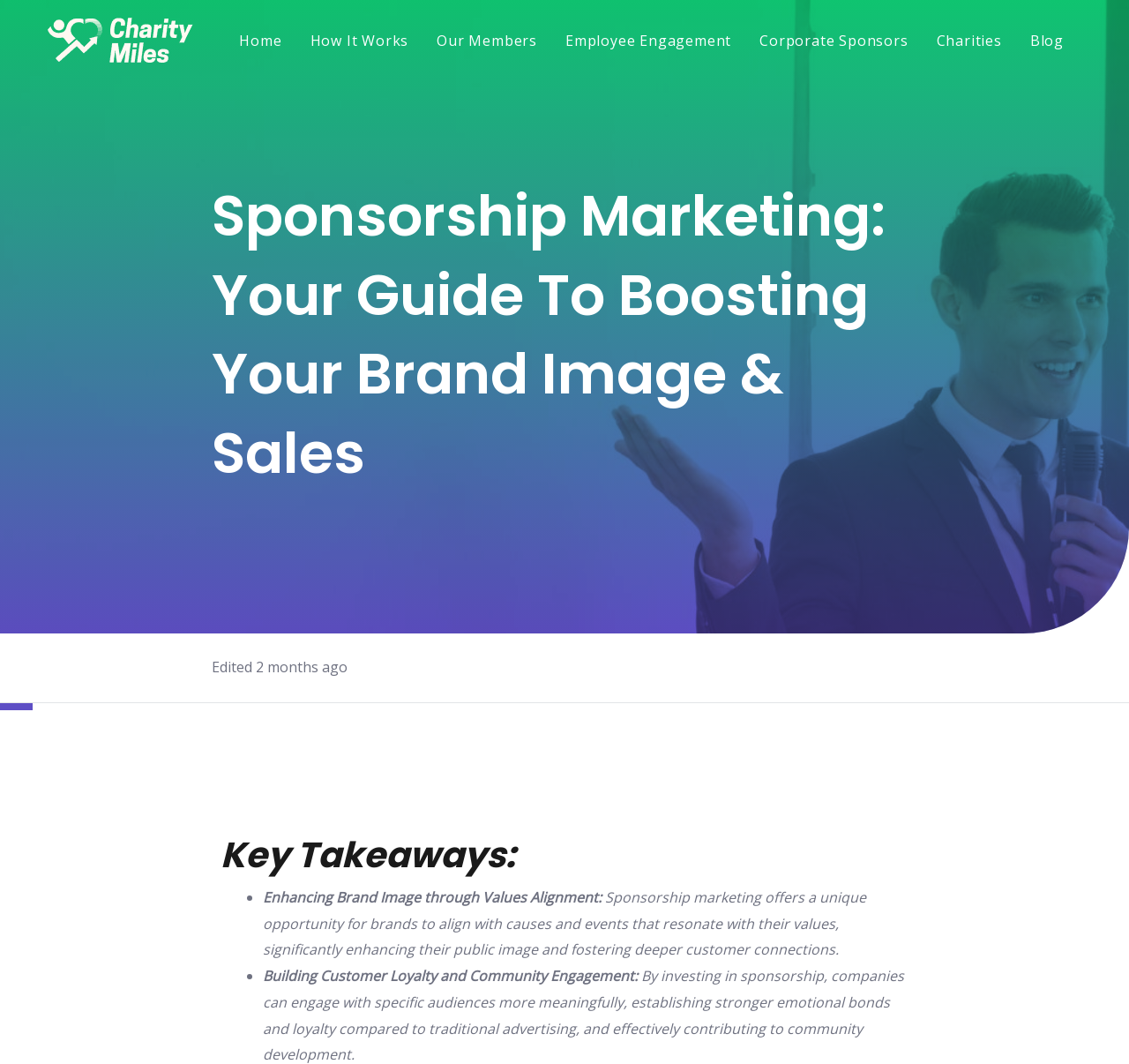Please find the bounding box coordinates of the element that must be clicked to perform the given instruction: "click charity miles". The coordinates should be four float numbers from 0 to 1, i.e., [left, top, right, bottom].

[0.042, 0.017, 0.171, 0.06]